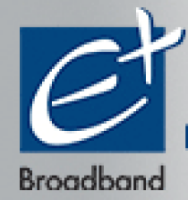Please answer the following question using a single word or phrase: What type of services does E+ Broadband provide?

High-speed internet